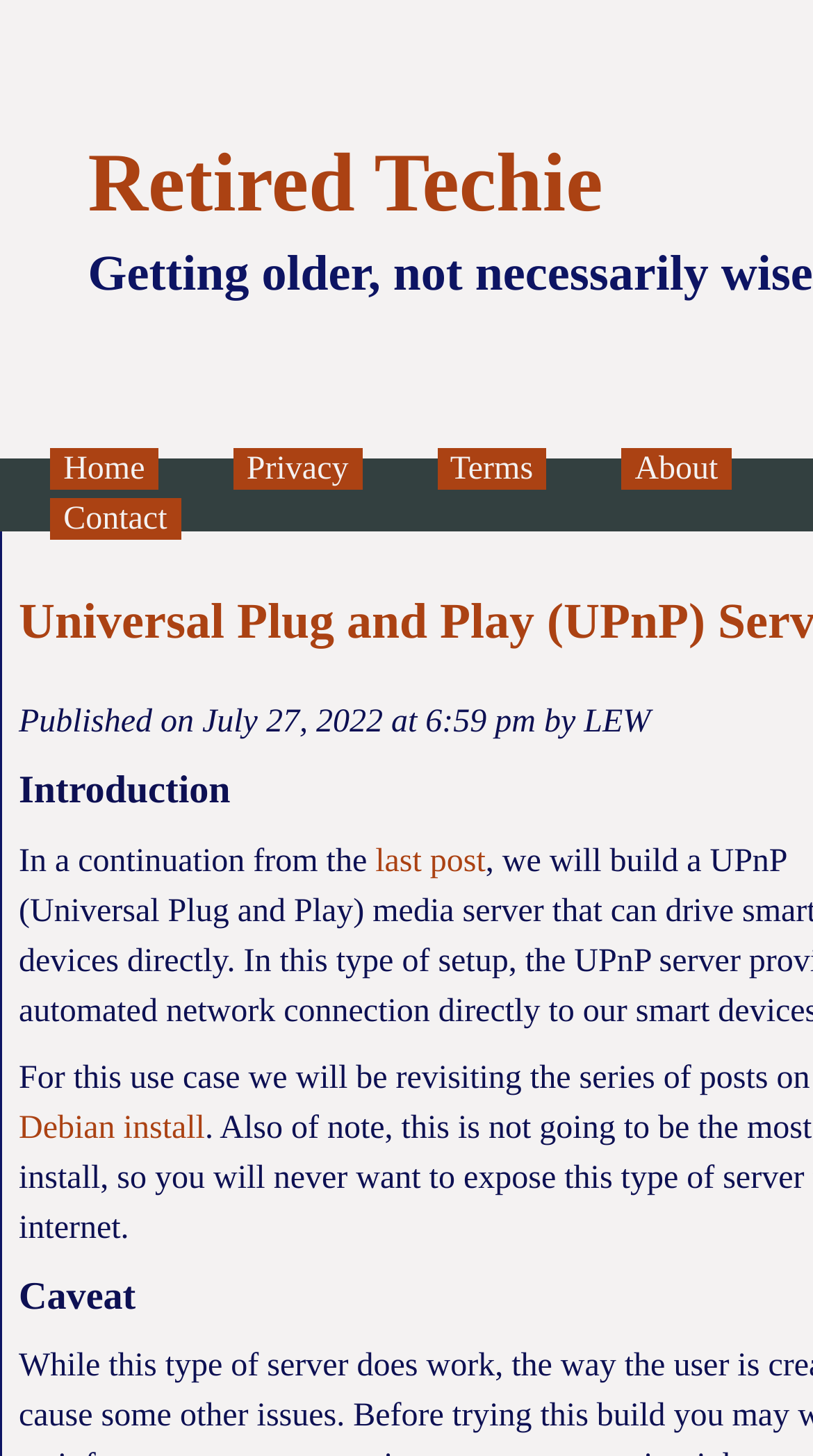Is there a link to a previous post?
Look at the webpage screenshot and answer the question with a detailed explanation.

The presence of a link element with the text 'last post' suggests that there is a link to a previous post.